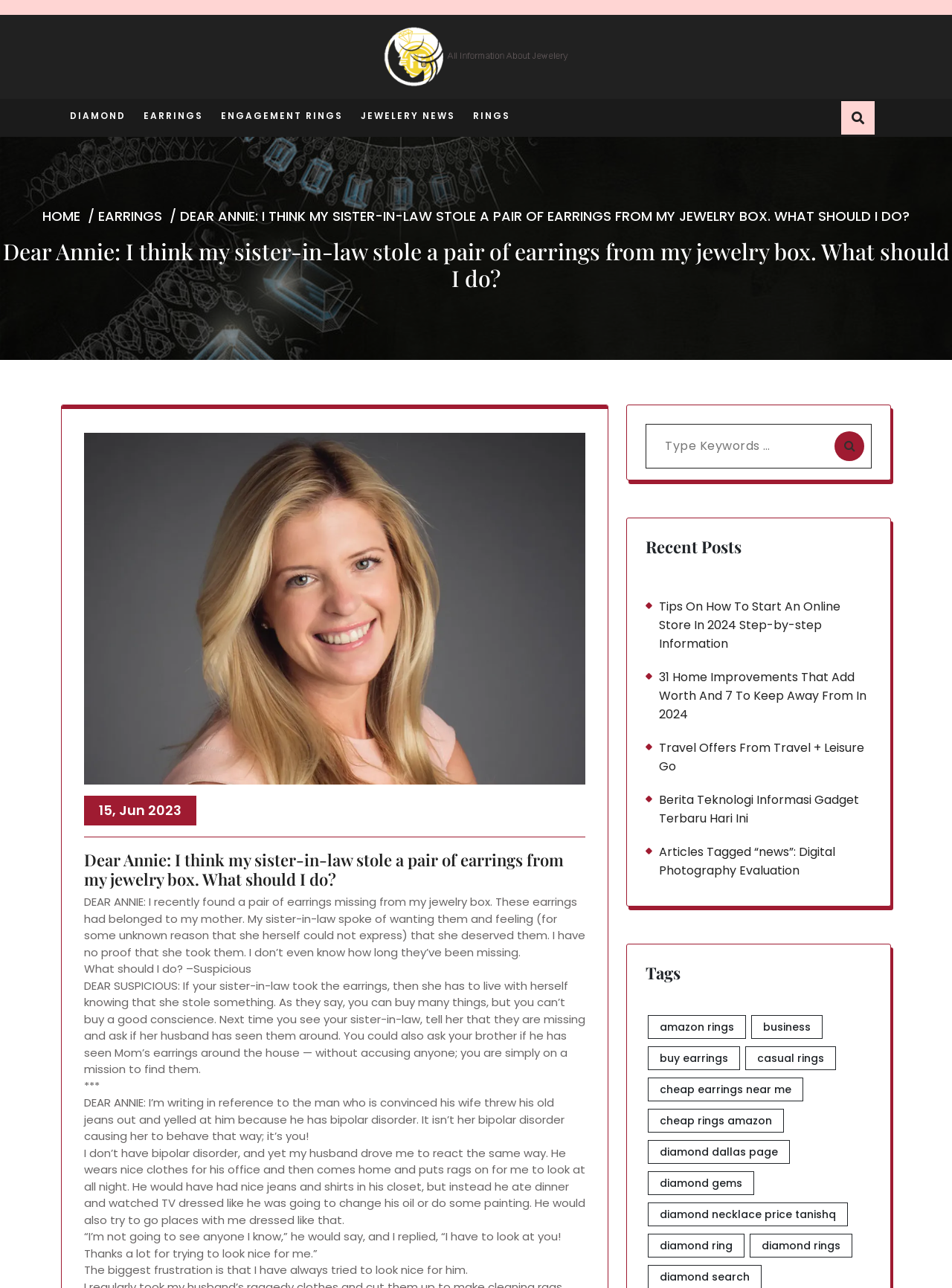Based on the image, give a detailed response to the question: What is the topic of the advice column?

Based on the webpage content, I can see that the main topic is an advice column called 'Dear Annie', where people write in with their problems and receive advice from Annie.